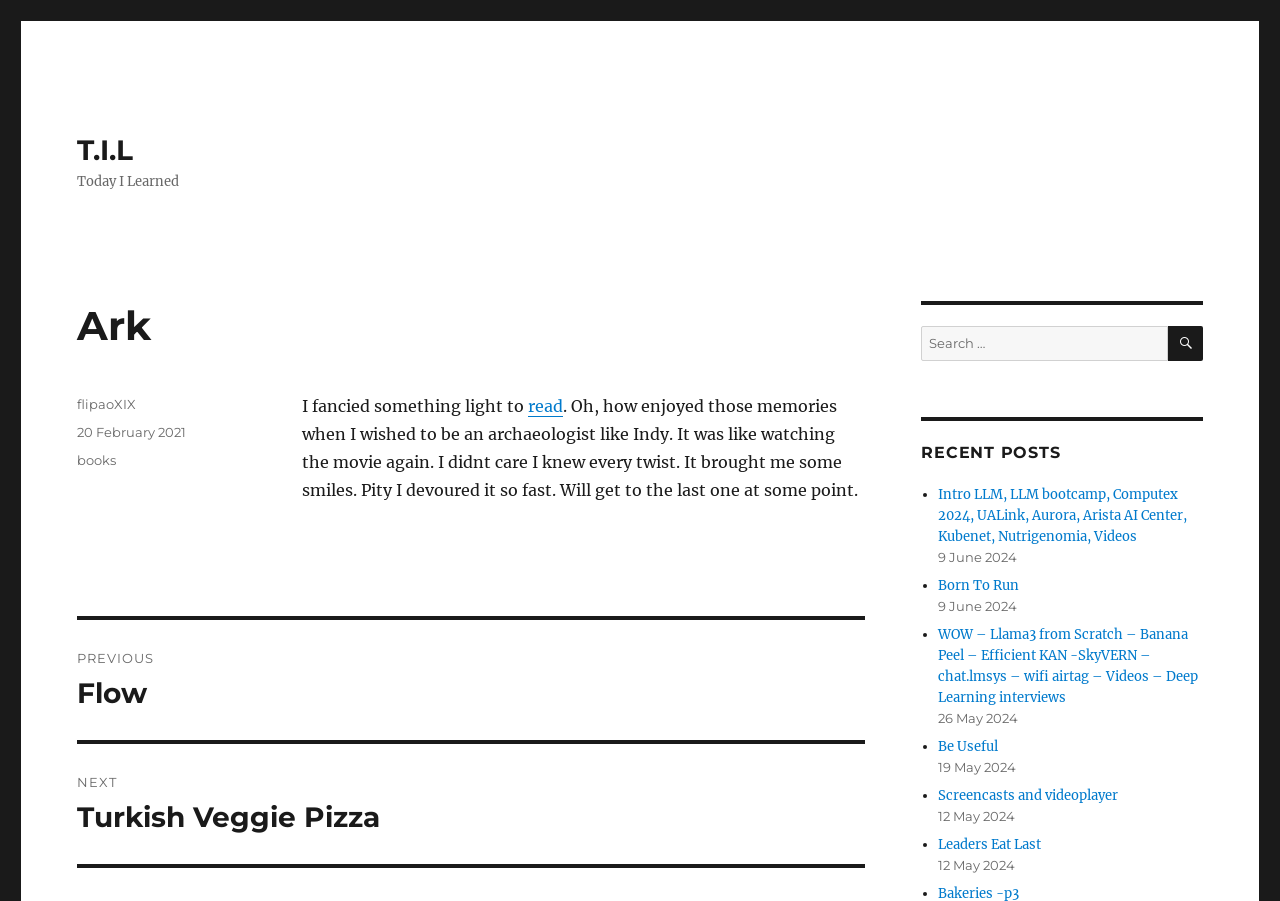Please analyze the image and give a detailed answer to the question:
What is the title of the article?

The title of the article can be found in the header section of the webpage, which is 'Ark'. This is indicated by the heading element with the text 'Ark' inside the article section.